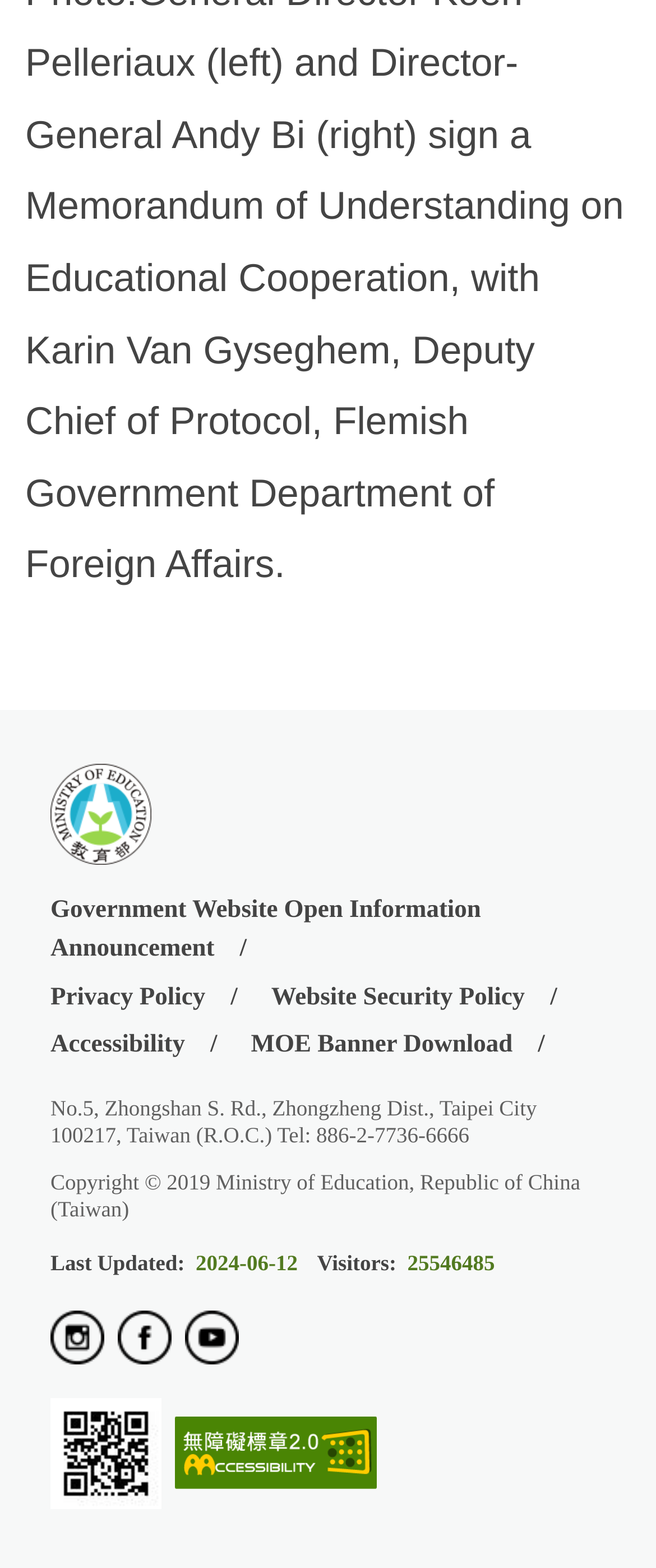What is the address of the Ministry of Education? From the image, respond with a single word or brief phrase.

No.5, Zhongshan S. Rd., Zhongzheng Dist., Taipei City 100217, Taiwan (R.O.C.)